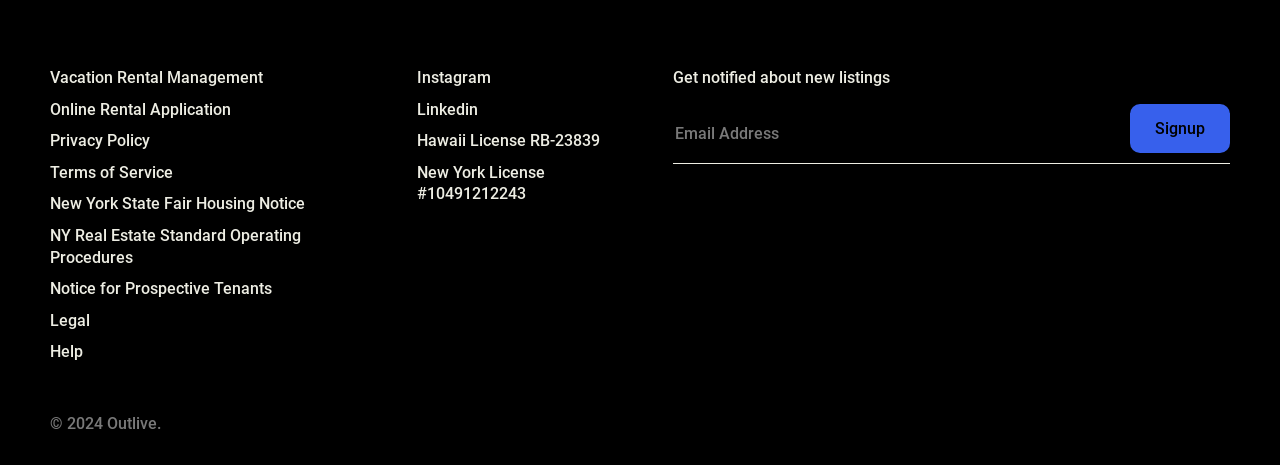Please identify the bounding box coordinates of the area that needs to be clicked to follow this instruction: "Signup for new listings notification".

[0.883, 0.223, 0.961, 0.328]